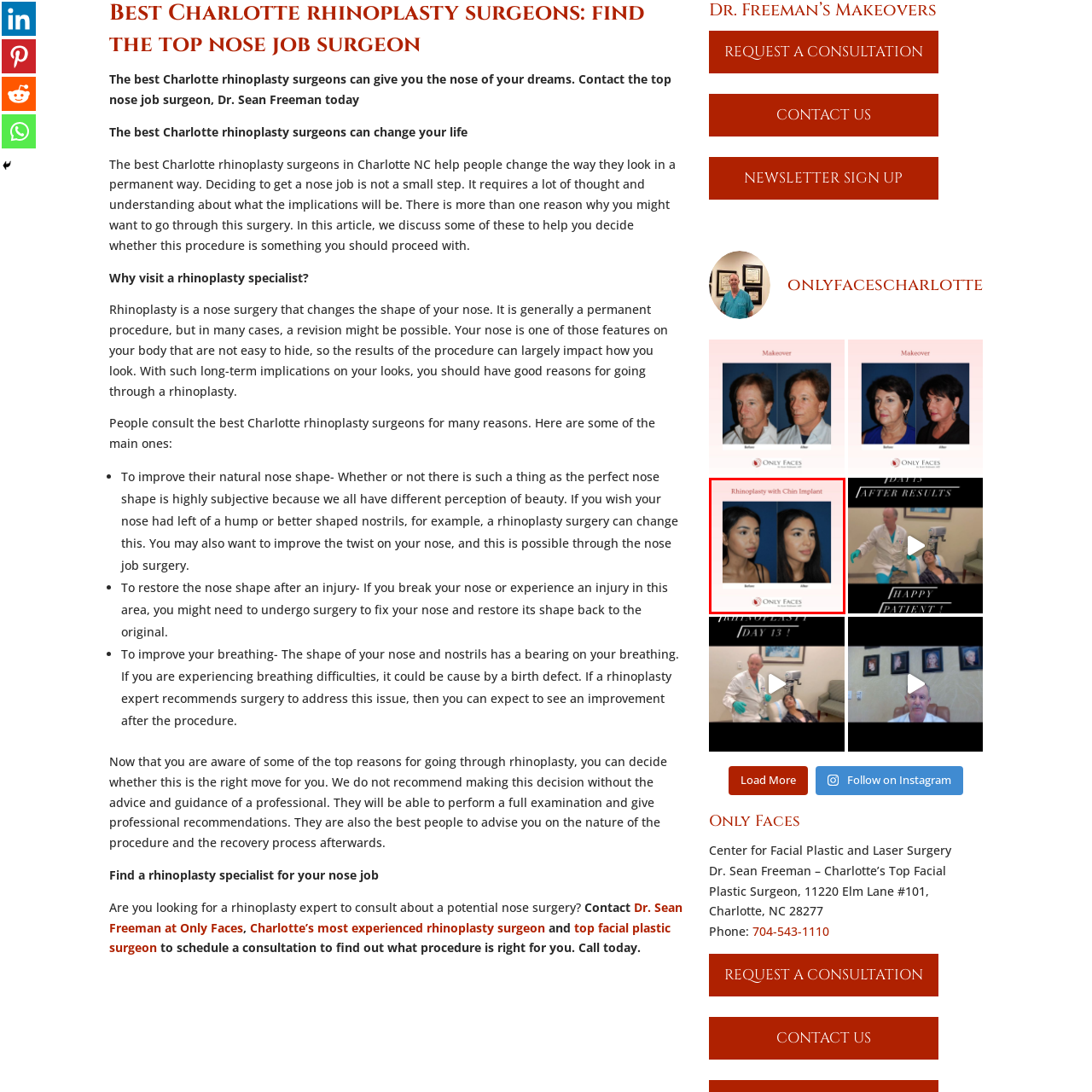Generate a detailed explanation of the image that is highlighted by the red box.

The image showcases the results of a rhinoplasty procedure combined with a chin implant. It features a female patient with a side-by-side comparison, labeled "Before" and "After." The "Before" image presents her natural appearance, while the "After" image highlights the enhancements made to her nose and chin, demonstrating the impact of the surgery on her overall facial aesthetics. The background is a solid blue, which emphasizes the patient's features and the surgical results. The caption at the top reads "Rhinoplasty with Chin Implant," indicating the specific procedures performed. This transformation reflects a tailored approach to facial harmony, emphasizing both the nose and chin for a balanced profile. The image is part of the portfolio from "Only Faces," a center known for specialized facial plastic surgery.